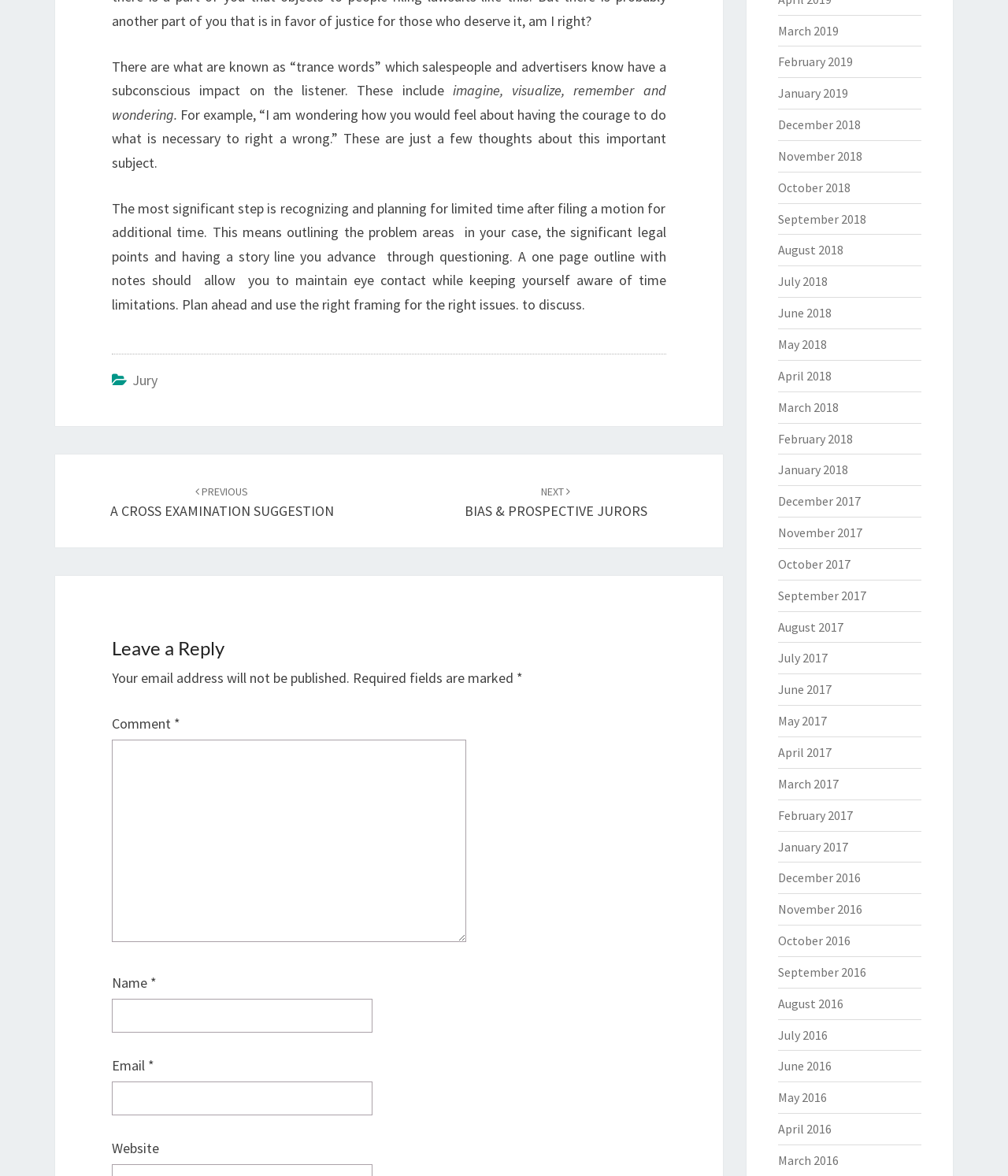Determine the bounding box coordinates of the section I need to click to execute the following instruction: "Click on the 'NEXT BIAS & PROSPECTIVE JURORS' link". Provide the coordinates as four float numbers between 0 and 1, i.e., [left, top, right, bottom].

[0.461, 0.409, 0.642, 0.442]